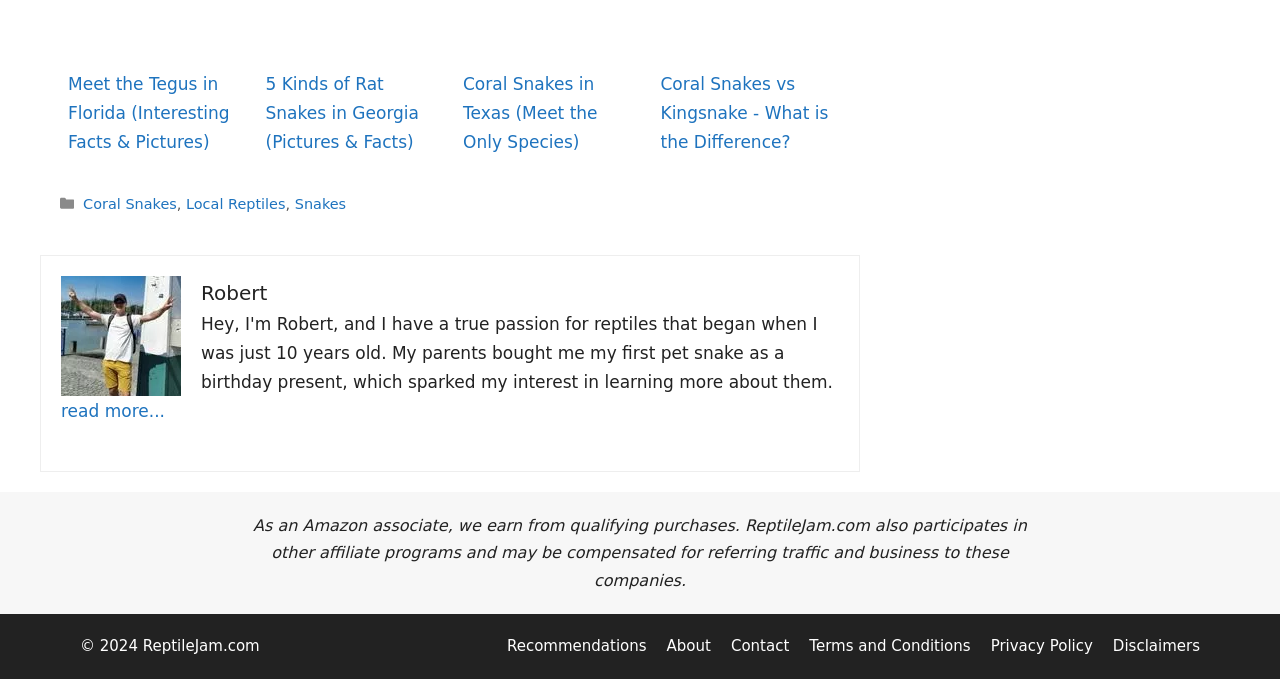Give a one-word or one-phrase response to the question:
What categories are mentioned on the webpage?

Coral Snakes, Local Reptiles, Snakes